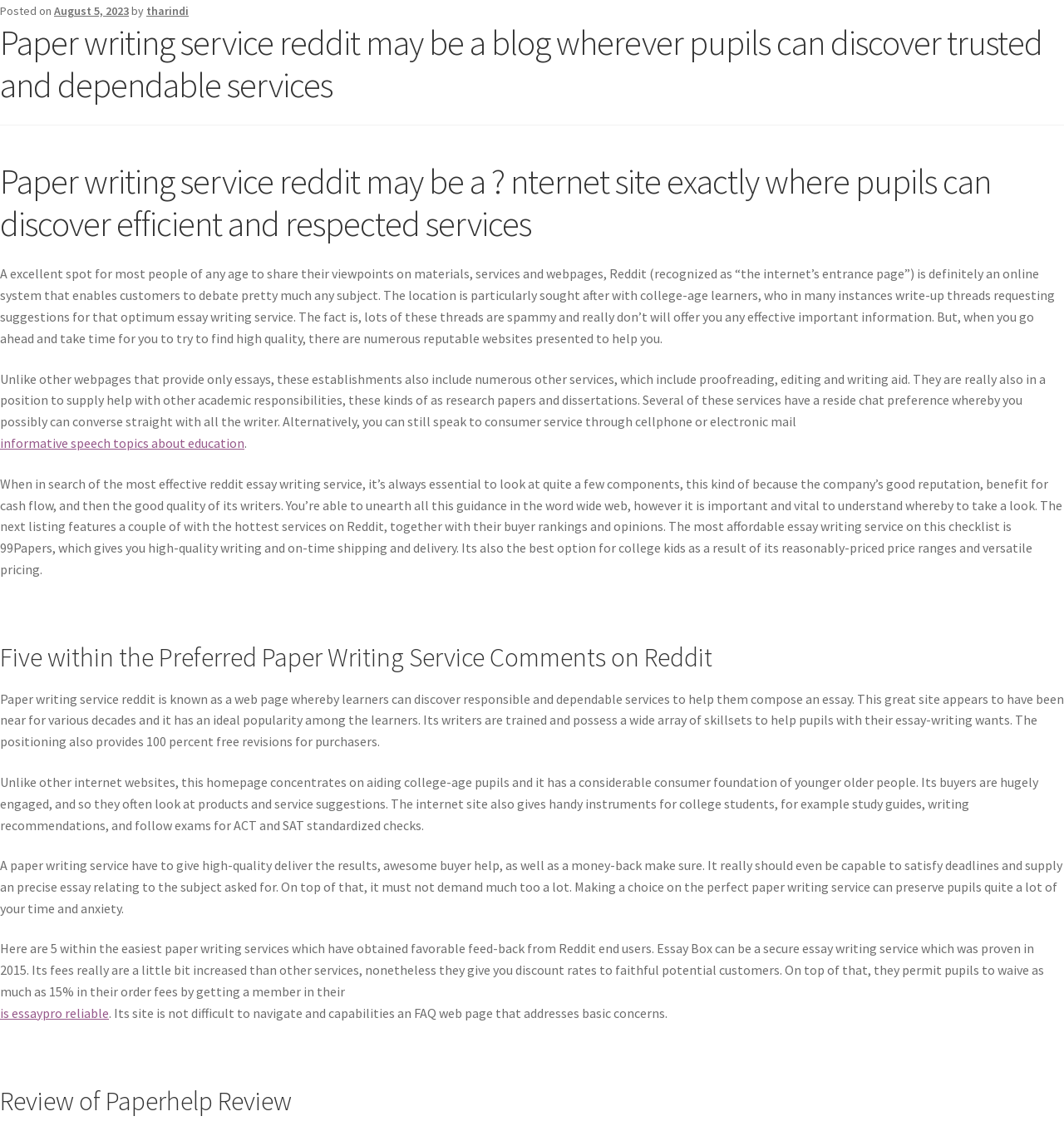Provide a brief response in the form of a single word or phrase:
What is the name of the author of the article?

tharindi